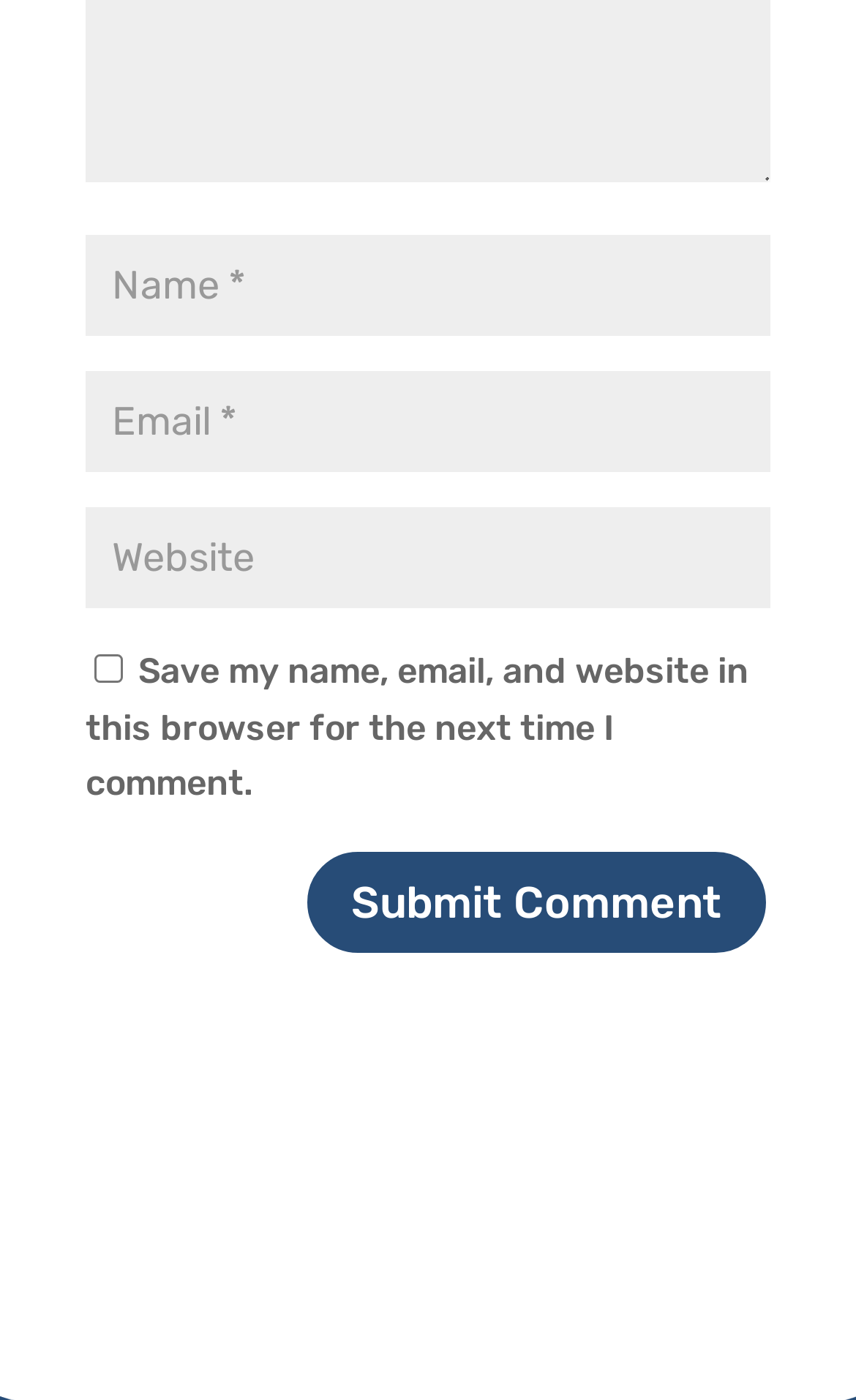Please provide a comprehensive answer to the question based on the screenshot: What is the label of the first textbox?

The first textbox has a static text 'Name *' above it, indicating that the label of the first textbox is 'Name'.